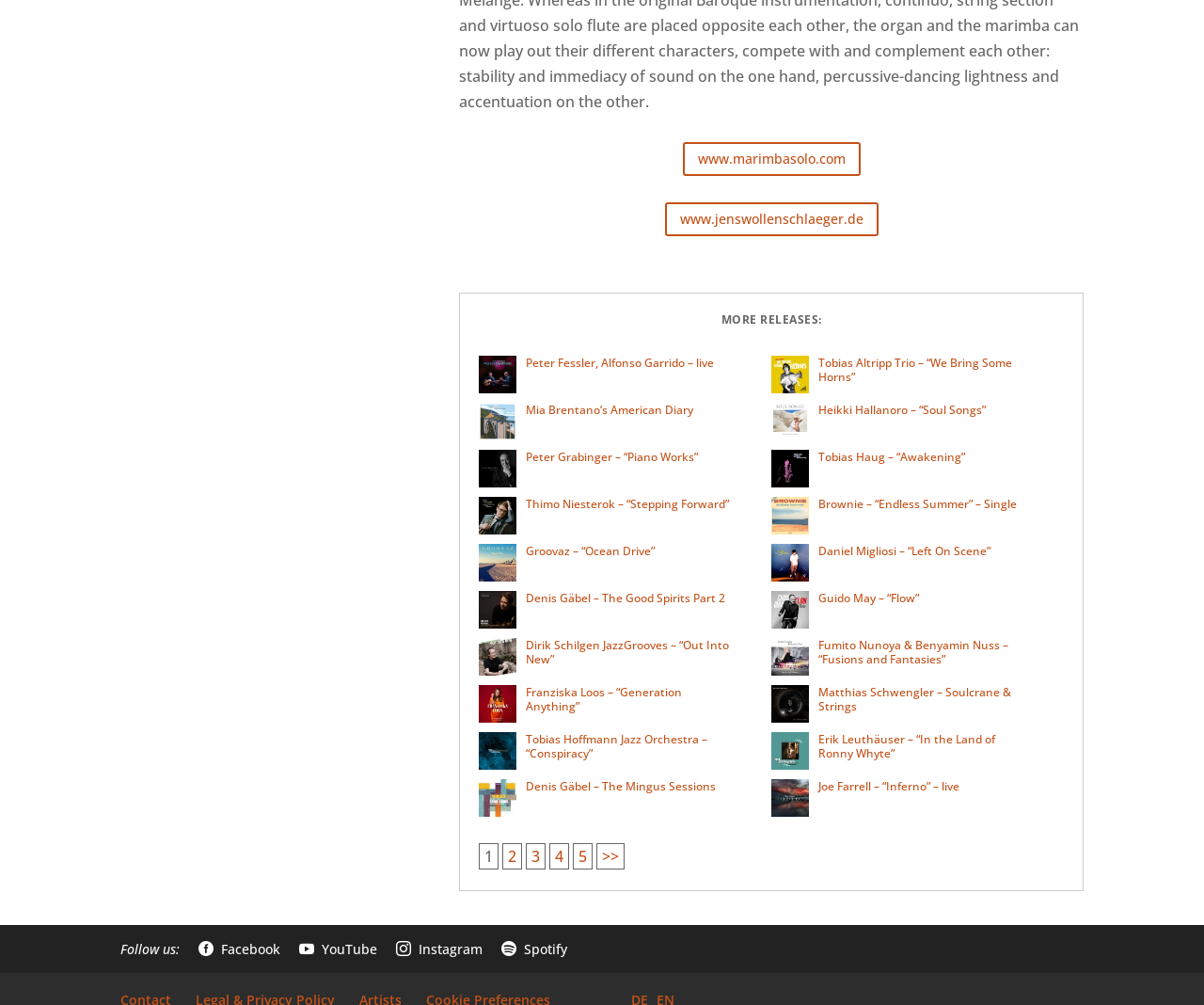For the element described, predict the bounding box coordinates as (top-left x, top-left y, bottom-right x, bottom-right y). All values should be between 0 and 1. Element description:  Spotify

[0.416, 0.935, 0.471, 0.953]